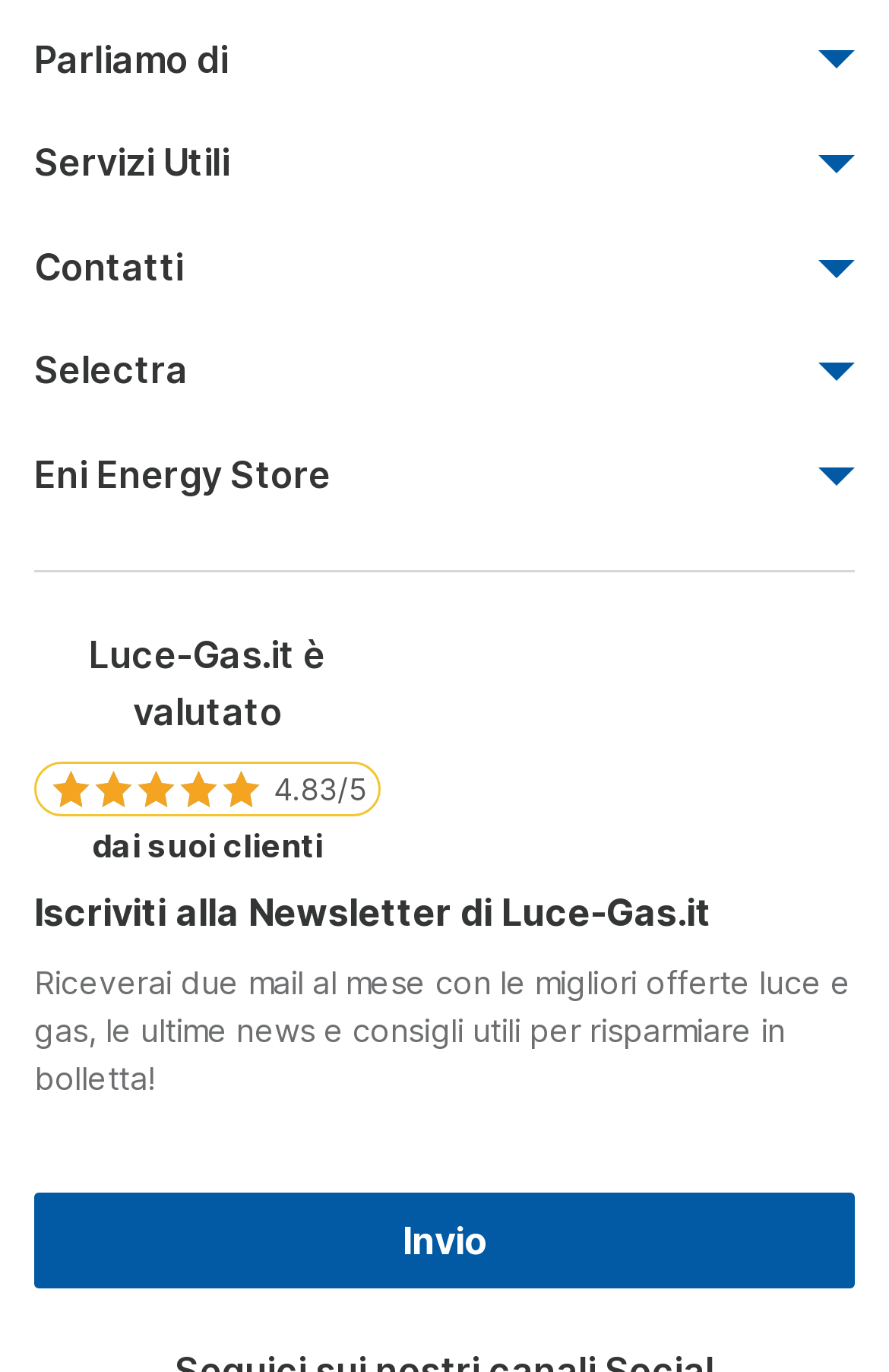Please give a one-word or short phrase response to the following question: 
Is there a section for news or articles on this webpage?

Yes